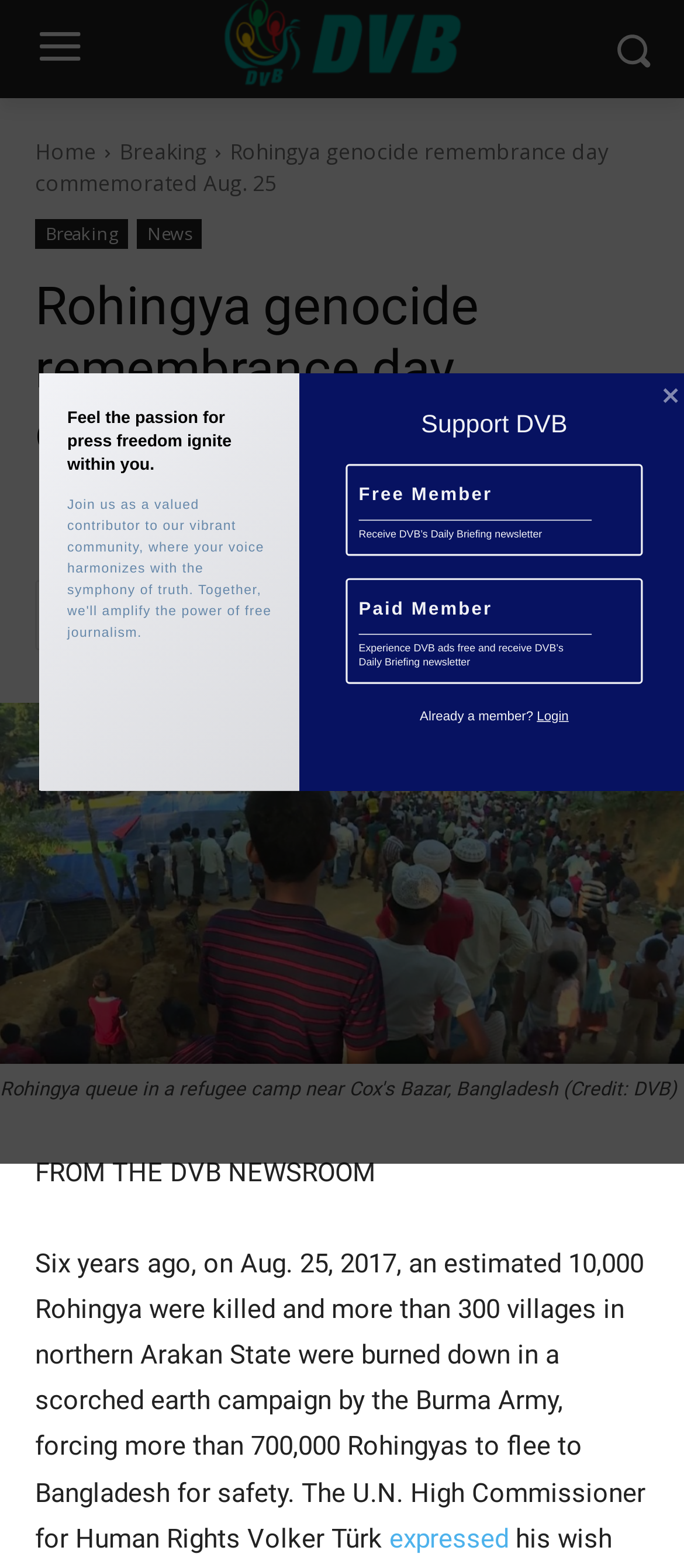Find the main header of the webpage and produce its text content.

Rohingya genocide remembrance day commemorated Aug. 25